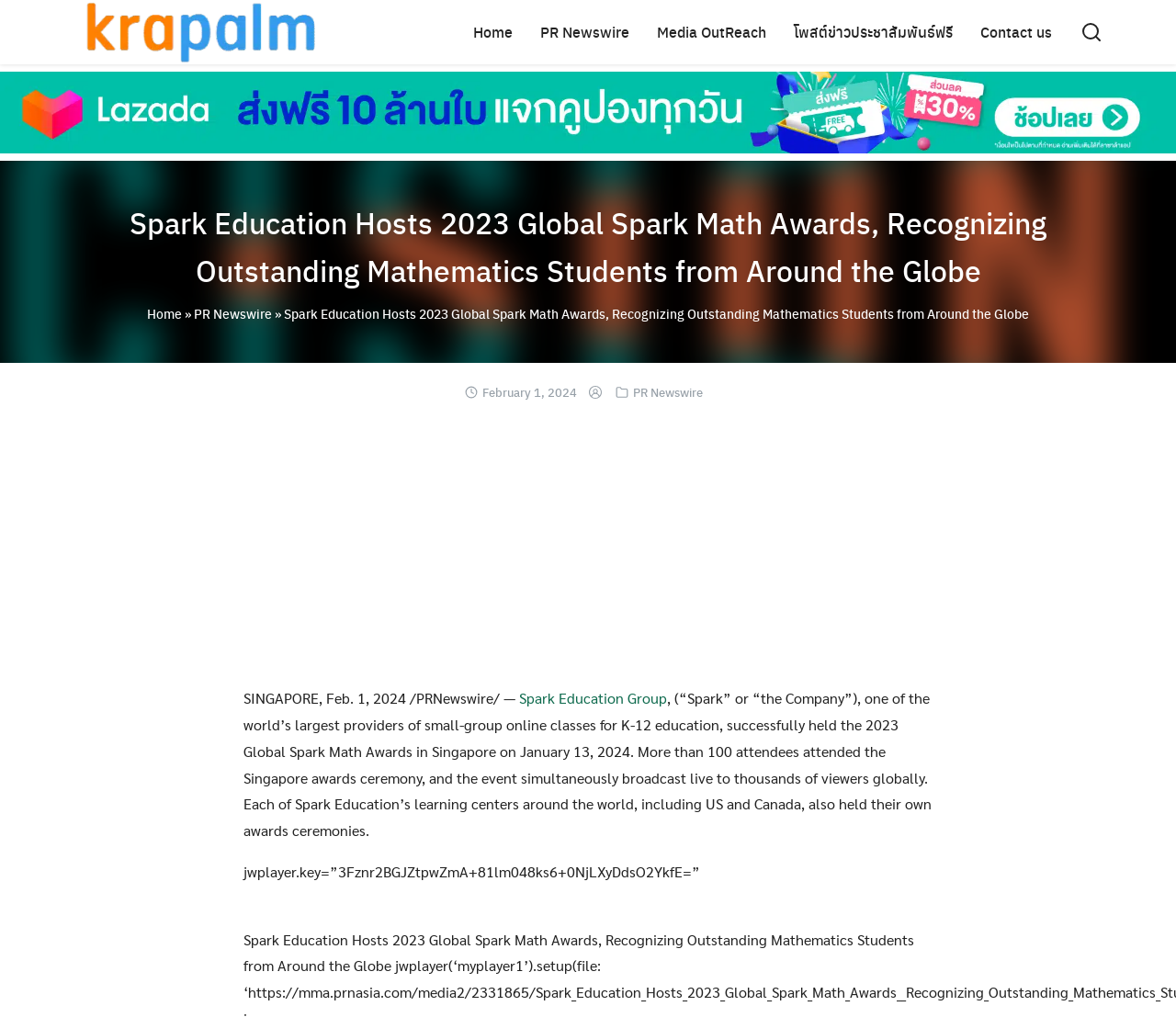What is the date of the awards ceremony?
Please answer the question with as much detail as possible using the screenshot.

I found the answer by analyzing the text content of the webpage, which mentions 'Singapore on January 13, 2024'. This indicates that the date of the awards ceremony is January 13, 2024.